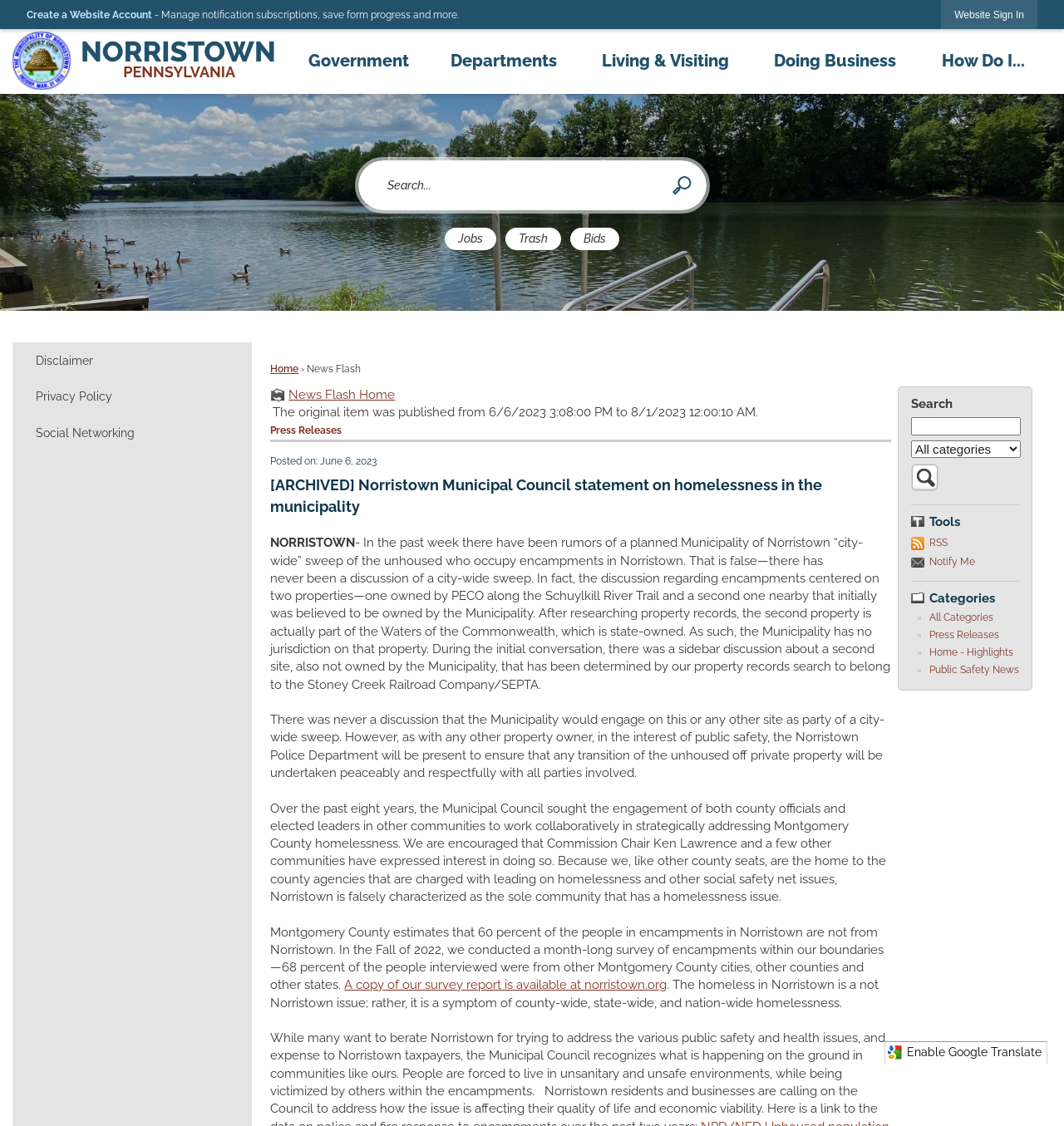Identify the bounding box coordinates for the element you need to click to achieve the following task: "Share on Facebook". Provide the bounding box coordinates as four float numbers between 0 and 1, in the form [left, top, right, bottom].

None